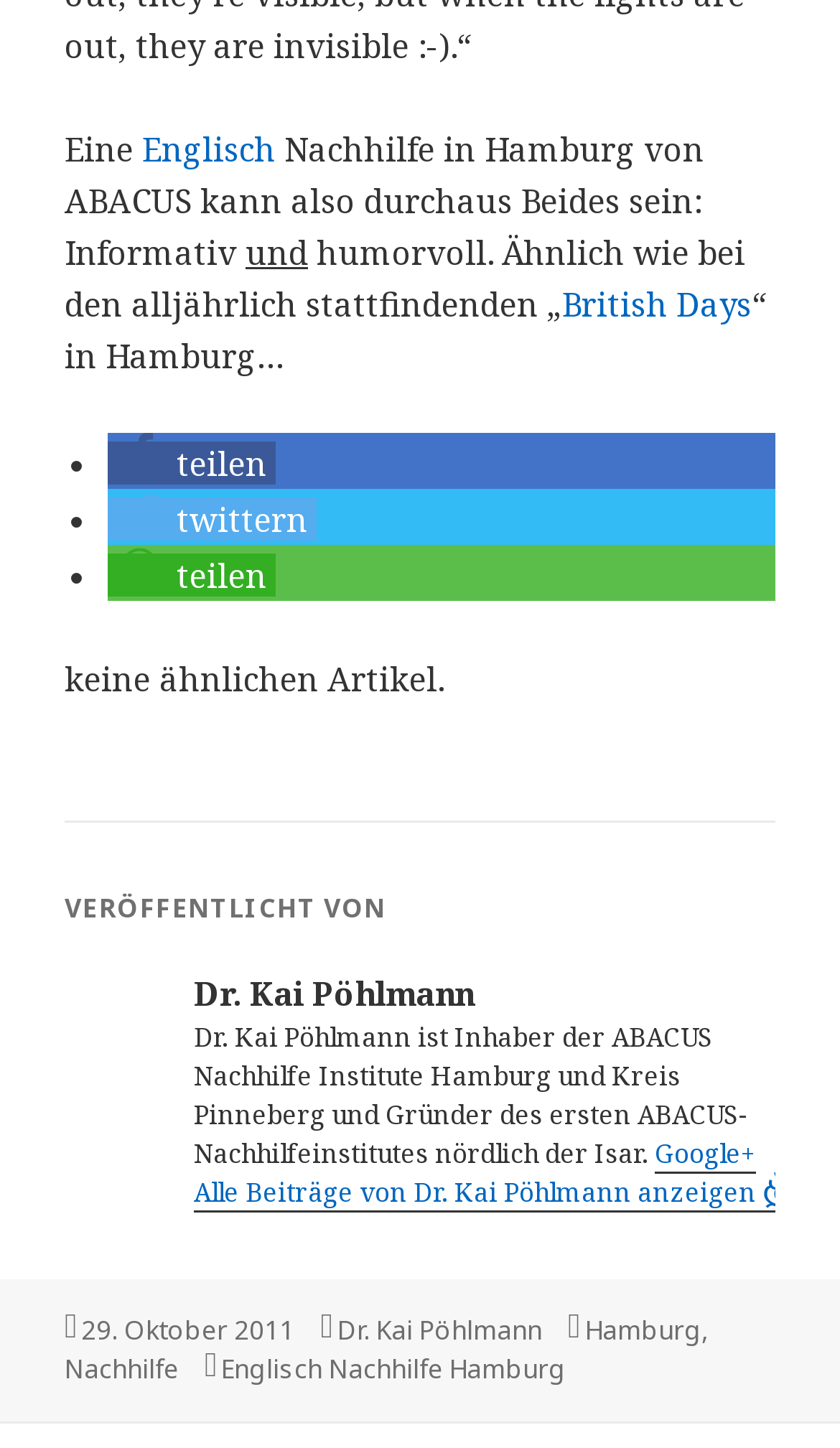Please determine the bounding box coordinates of the element's region to click in order to carry out the following instruction: "Share on Facebook". The coordinates should be four float numbers between 0 and 1, i.e., [left, top, right, bottom].

[0.128, 0.305, 0.328, 0.335]